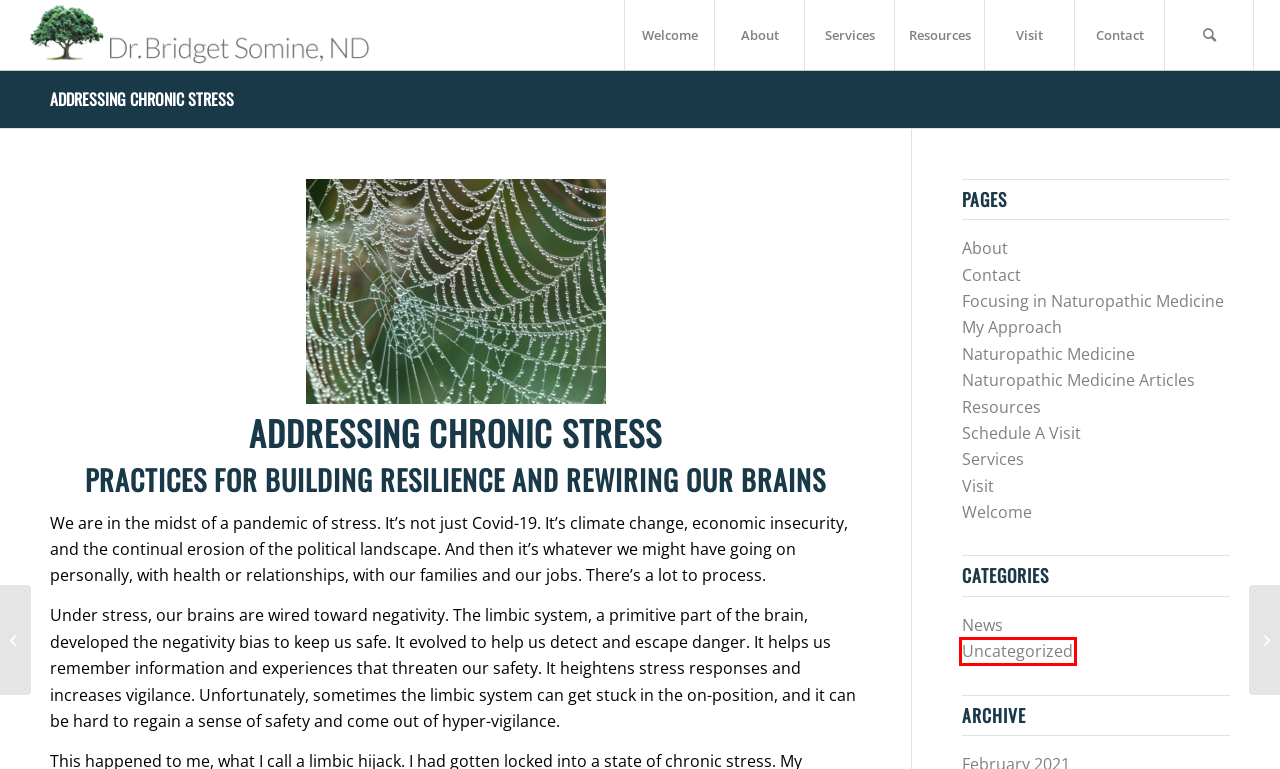Examine the screenshot of a webpage with a red bounding box around an element. Then, select the webpage description that best represents the new page after clicking the highlighted element. Here are the descriptions:
A. Naturopathic Medicine - Dr. Bridget Grusecki-Somine, ND
B. Tools for Immune Defense - Dr. Bridget Grusecki-Somine, ND
C. Uncategorized Archives - Dr. Bridget Grusecki-Somine, ND
D. Focusing in Naturopathic Medicine - Dr. Bridget Grusecki-Somine, ND
E. Naturopathic Medicine Articles - Dr. Bridget Grusecki-Somine, ND
F. Schedule A Visit - Dr. Bridget Grusecki-Somine, ND
G. News Archives - Dr. Bridget Grusecki-Somine, ND
H. Contact - Dr. Bridget Grusecki-Somine, ND

C